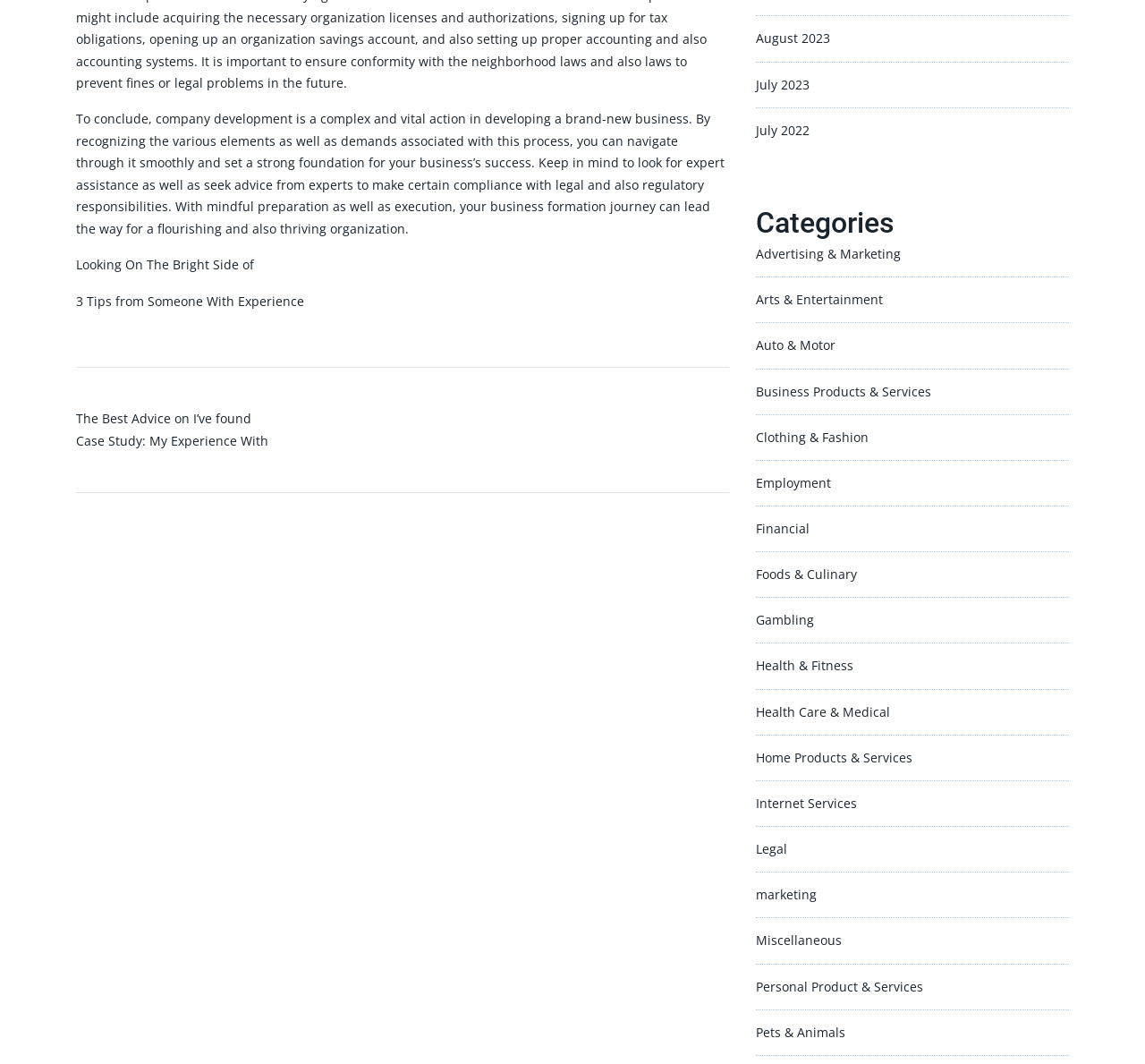From the element description: "Business Products & Services", extract the bounding box coordinates of the UI element. The coordinates should be expressed as four float numbers between 0 and 1, in the order [left, top, right, bottom].

[0.66, 0.36, 0.813, 0.376]